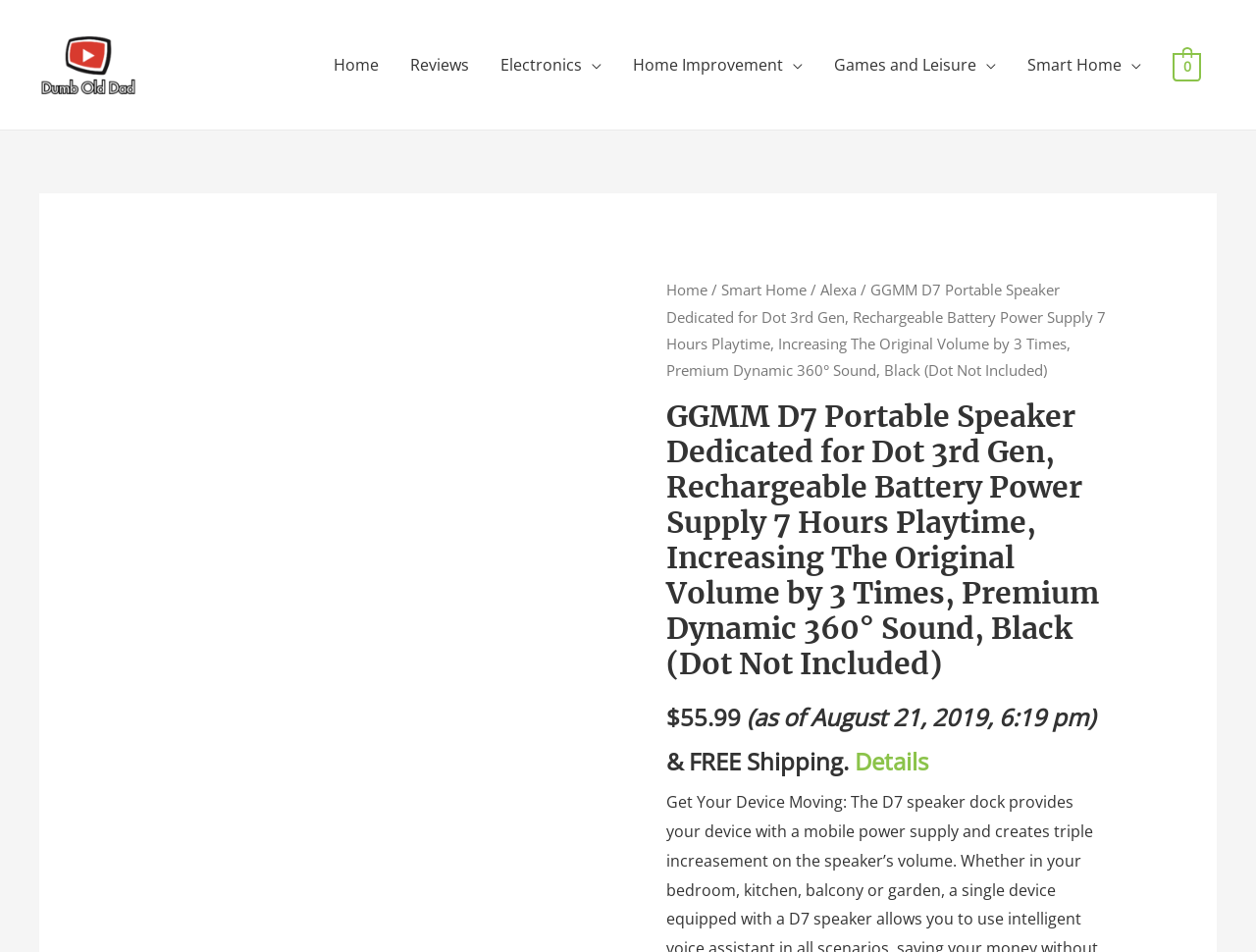Identify and provide the title of the webpage.

GGMM D7 Portable Speaker Dedicated for Dot 3rd Gen, Rechargeable Battery Power Supply 7 Hours Playtime, Increasing The Original Volume by 3 Times, Premium Dynamic 360° Sound, Black (Dot Not Included)